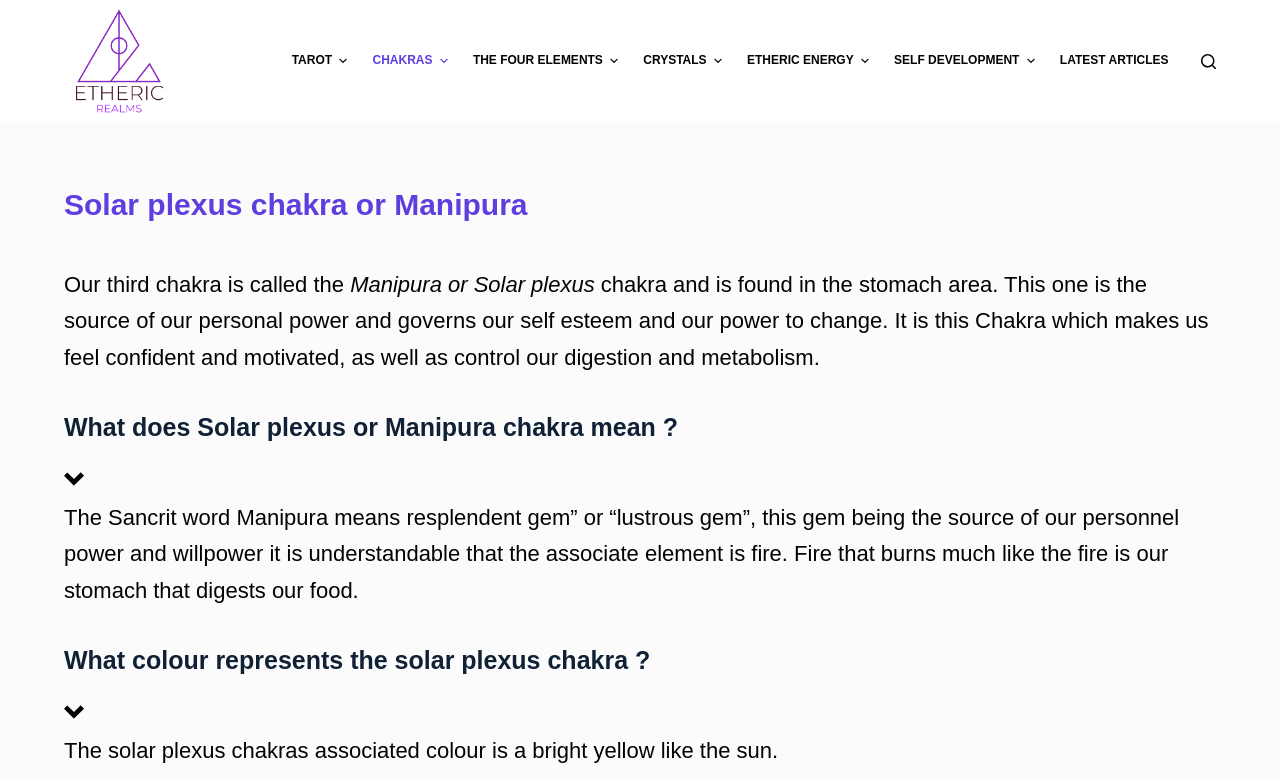Find the bounding box of the UI element described as follows: "Crystals".

[0.493, 0.02, 0.574, 0.136]